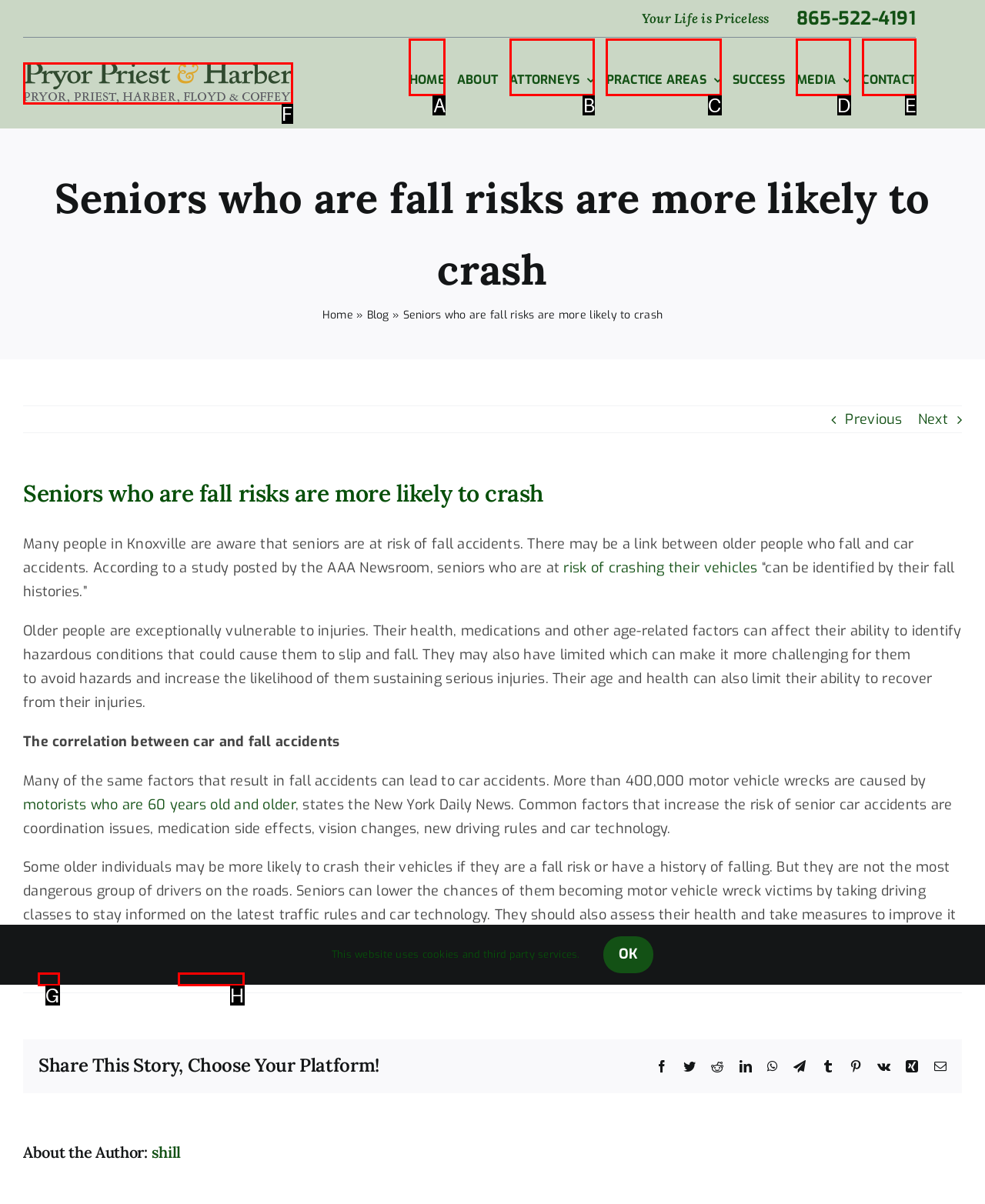Given the description: HOME, identify the matching HTML element. Provide the letter of the correct option.

A